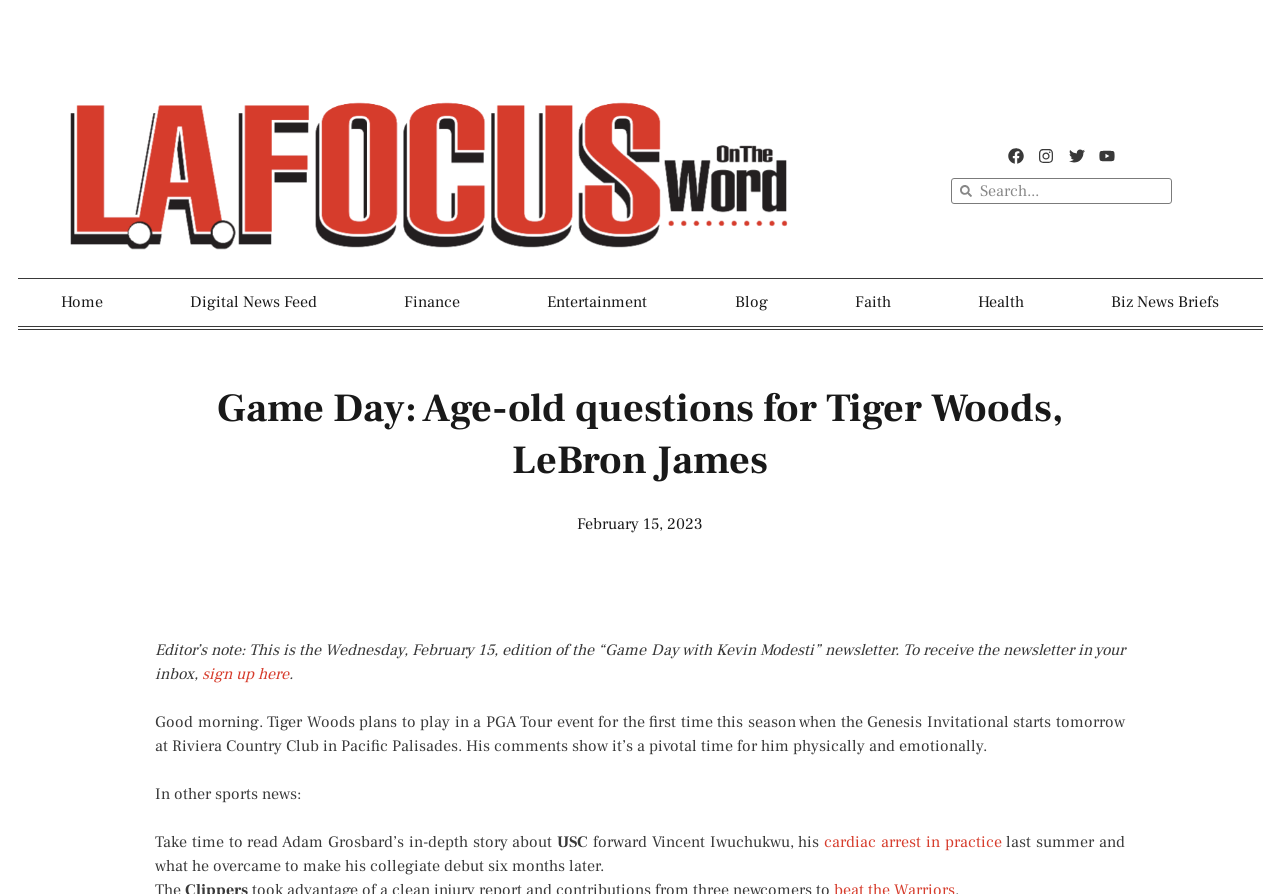Could you locate the bounding box coordinates for the section that should be clicked to accomplish this task: "Sign up for the newsletter".

[0.158, 0.743, 0.226, 0.765]